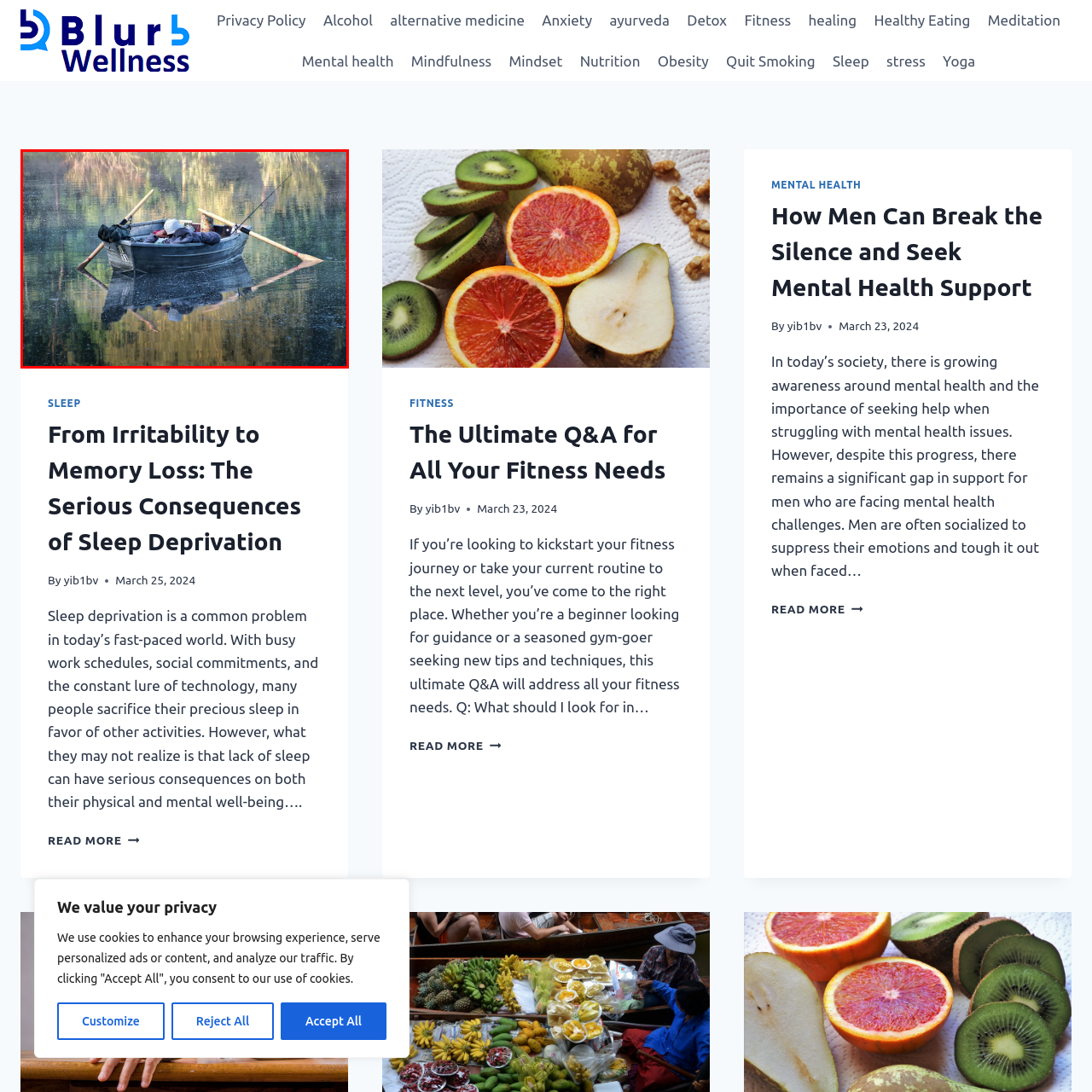Provide an elaborate description of the image marked by the red boundary.

The image captures a serene moment on a tranquil body of water, showcasing a small black rowboat gently floating. Inside the boat, a person appears to be resting or perhaps napping, with their belongings scattered around them, including a fishing rod leaning against the side. The calm water reflects the soft colors of the surrounding trees, enhancing the peaceful ambiance of the scene. Sunlight filters through the foliage, casting a warm glow and adding to the natural beauty, inviting viewers to appreciate the quiet solitude of this outdoor experience, likely enjoyed by someone seeking a break from the hustle of daily life.